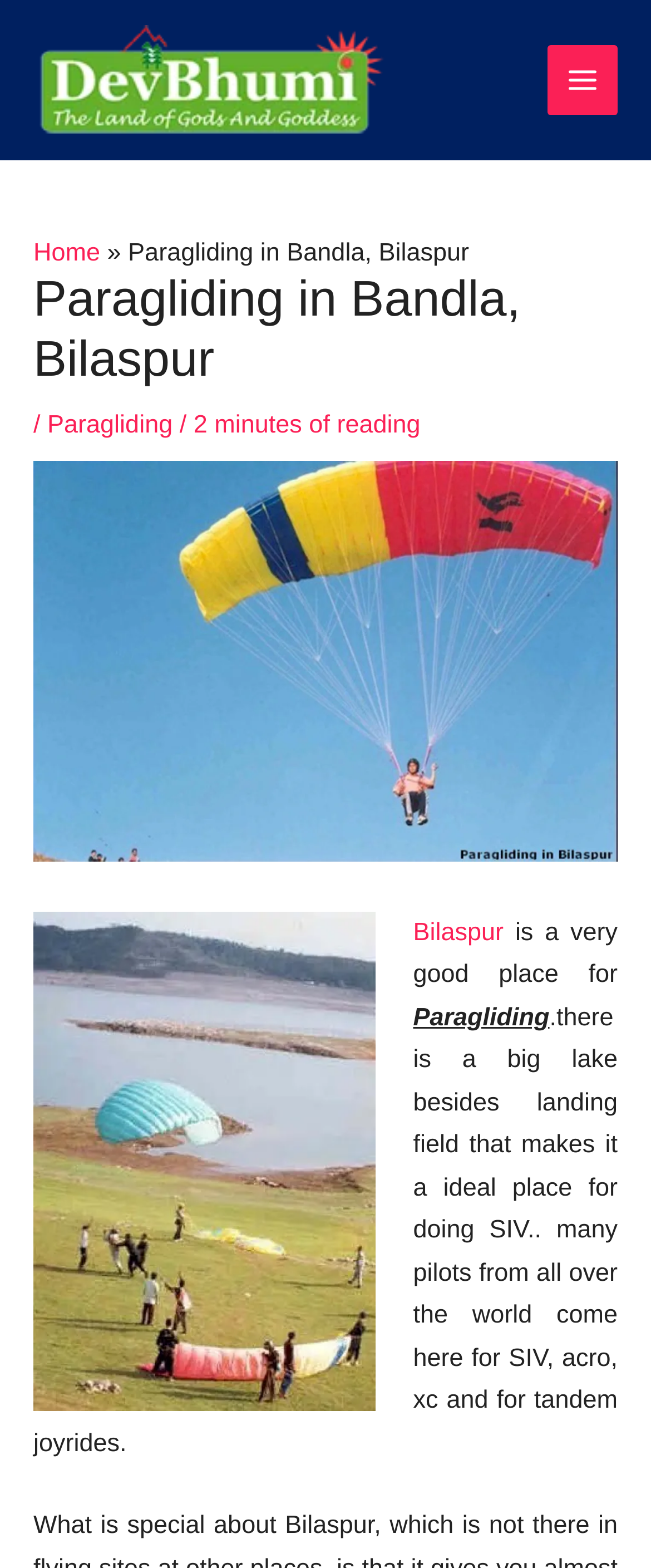Describe all the key features and sections of the webpage thoroughly.

The webpage is about paragliding in Bilaspur, Himachal Pradesh. At the top left, there is a link to "devbhumi Himachal" accompanied by an image with the same name. On the top right, there is a "MAIN MENU" button. Below the button, there is a navigation section with breadcrumbs, consisting of a "Home" link, a "»" symbol, and a text "Paragliding in Bandla, Bilaspur".

Below the navigation section, there is a header with a heading "Paragliding in Bandla, Bilaspur" and a subheading with a "/" symbol, a link to "Paragliding", another "/" symbol, and a text "2 minutes of reading". 

To the right of the header, there is a large image of "Paragliding Bandla Valley Bilaspur". Below the image, there is another image of "Paragliding in Bilaspur Himachal Pradesh". 

On the right side of the second image, there is a link to "Bilaspur" and a text "is a very good place for". Below this text, there is a paragraph describing Bilaspur as an ideal place for paragliding, mentioning a big lake besides the landing field, and attracting pilots from all over the world for various paragliding activities.